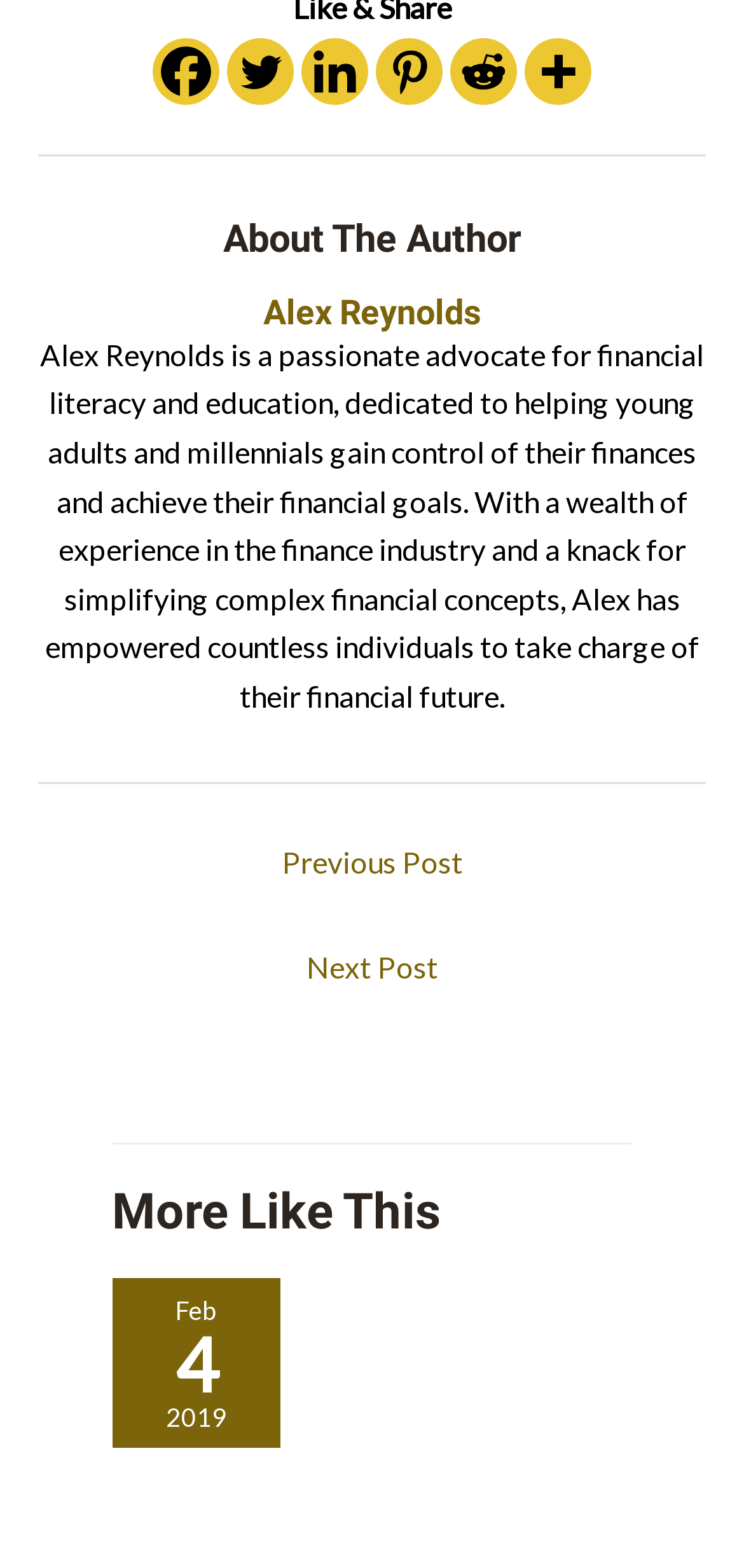What is the author's name?
Answer briefly with a single word or phrase based on the image.

Alex Reynolds